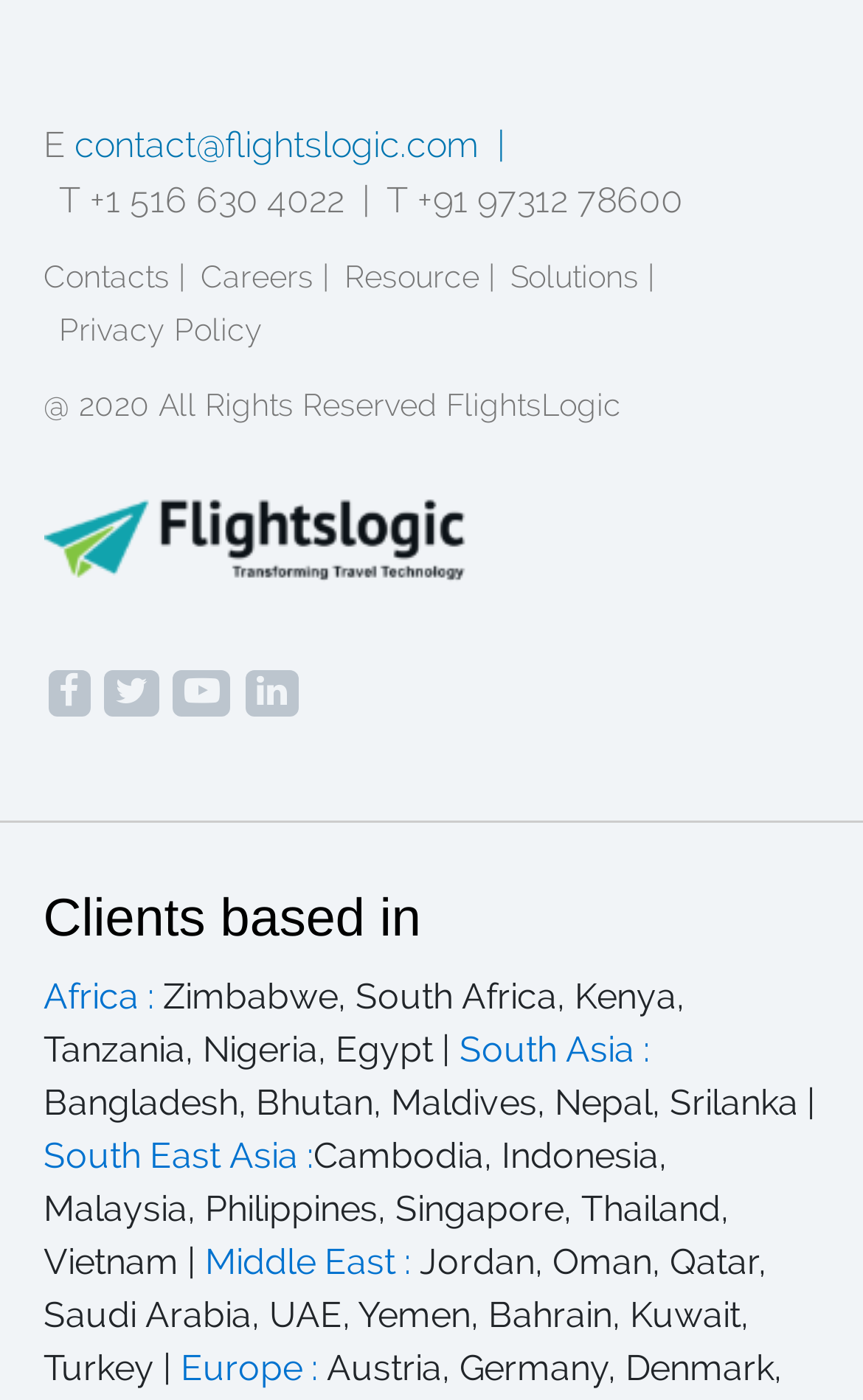Kindly provide the bounding box coordinates of the section you need to click on to fulfill the given instruction: "View careers page".

[0.232, 0.186, 0.381, 0.211]